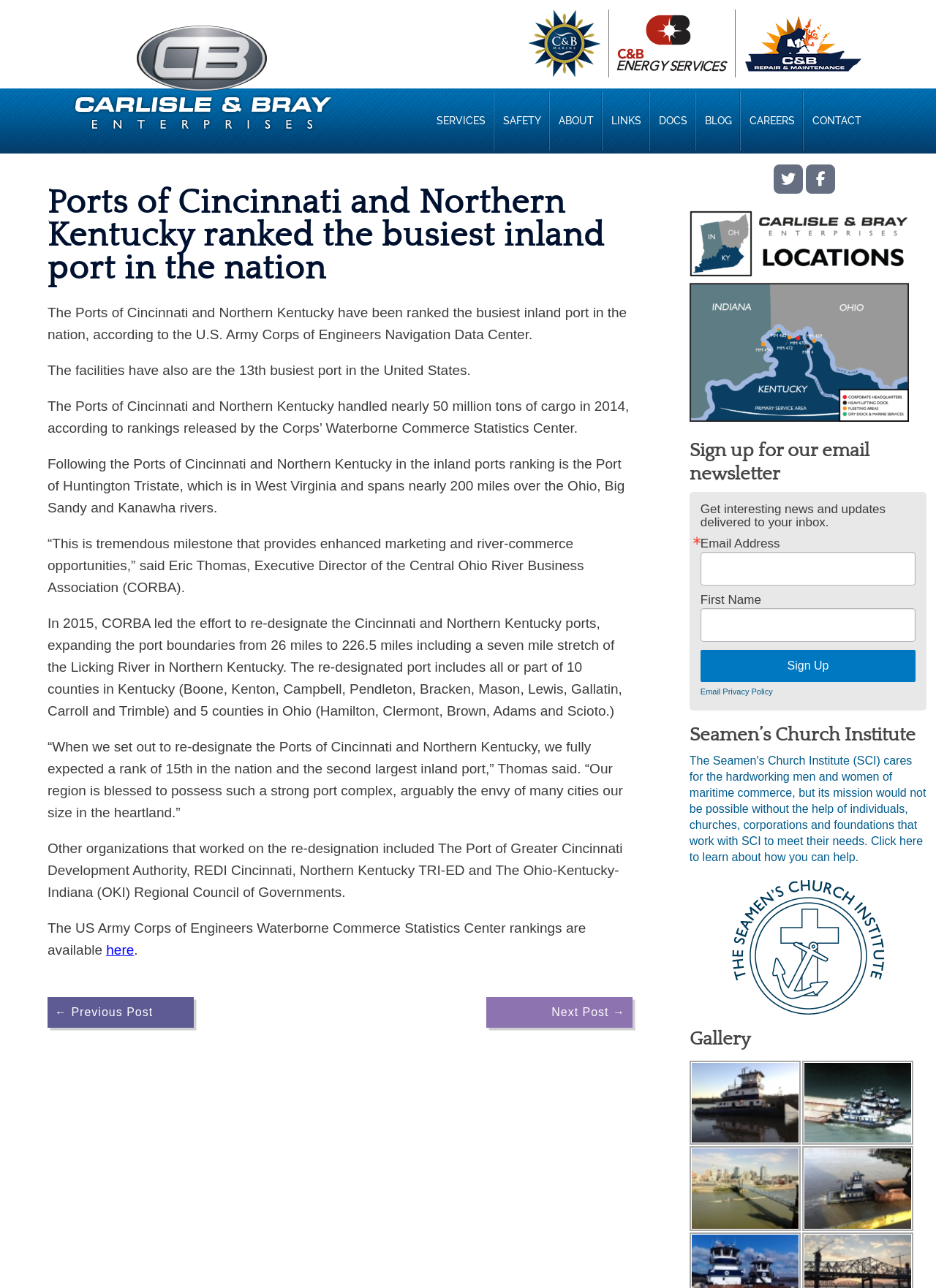Determine the bounding box coordinates of the region to click in order to accomplish the following instruction: "Watch '“NATURAL HAIR” — HAIR CUTTING VIDEOS, BARBERING VIDEOS AND HAIRCUTTING DVDS' video". Provide the coordinates as four float numbers between 0 and 1, specifically [left, top, right, bottom].

None